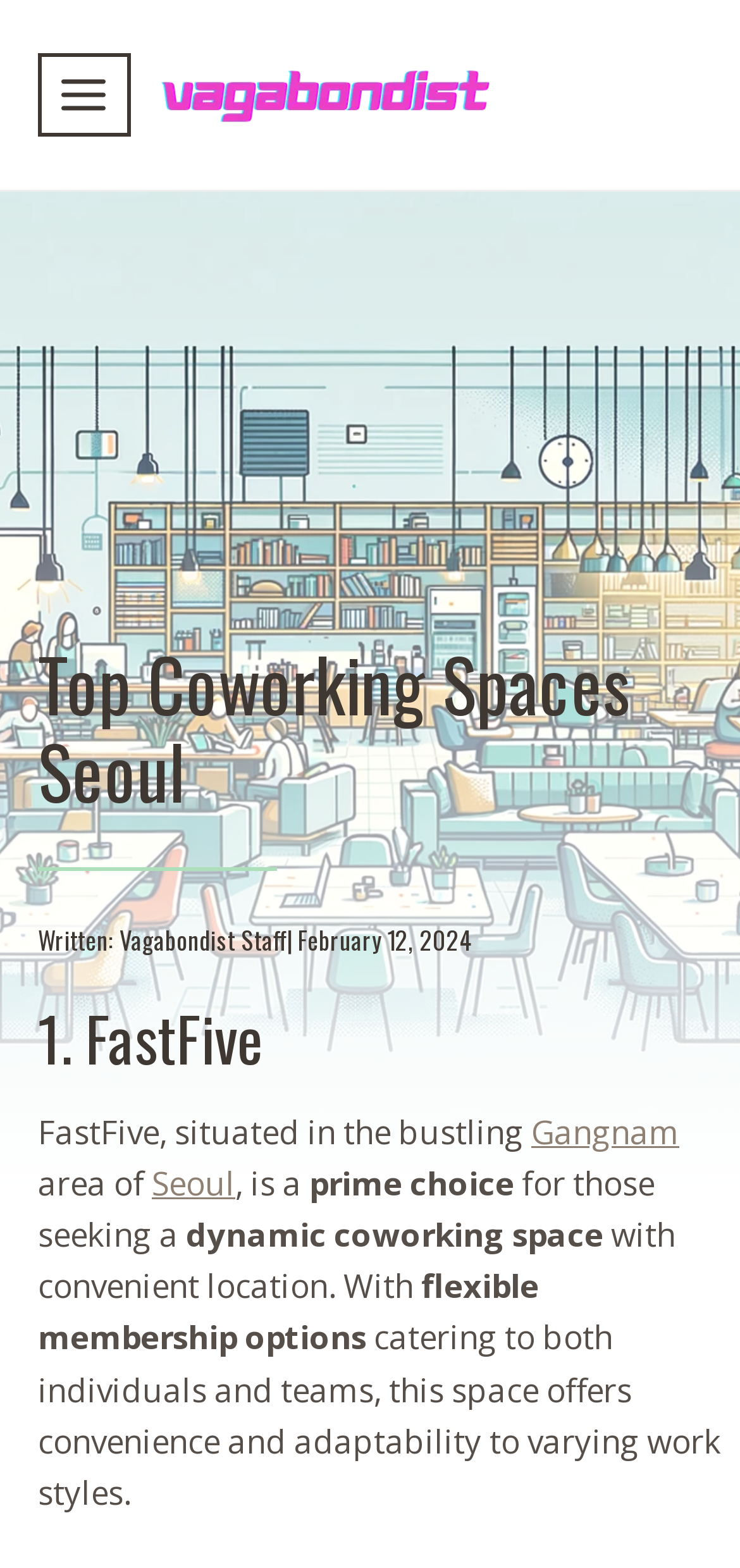From the webpage screenshot, predict the bounding box coordinates (top-left x, top-left y, bottom-right x, bottom-right y) for the UI element described here: Seoul

[0.205, 0.74, 0.318, 0.768]